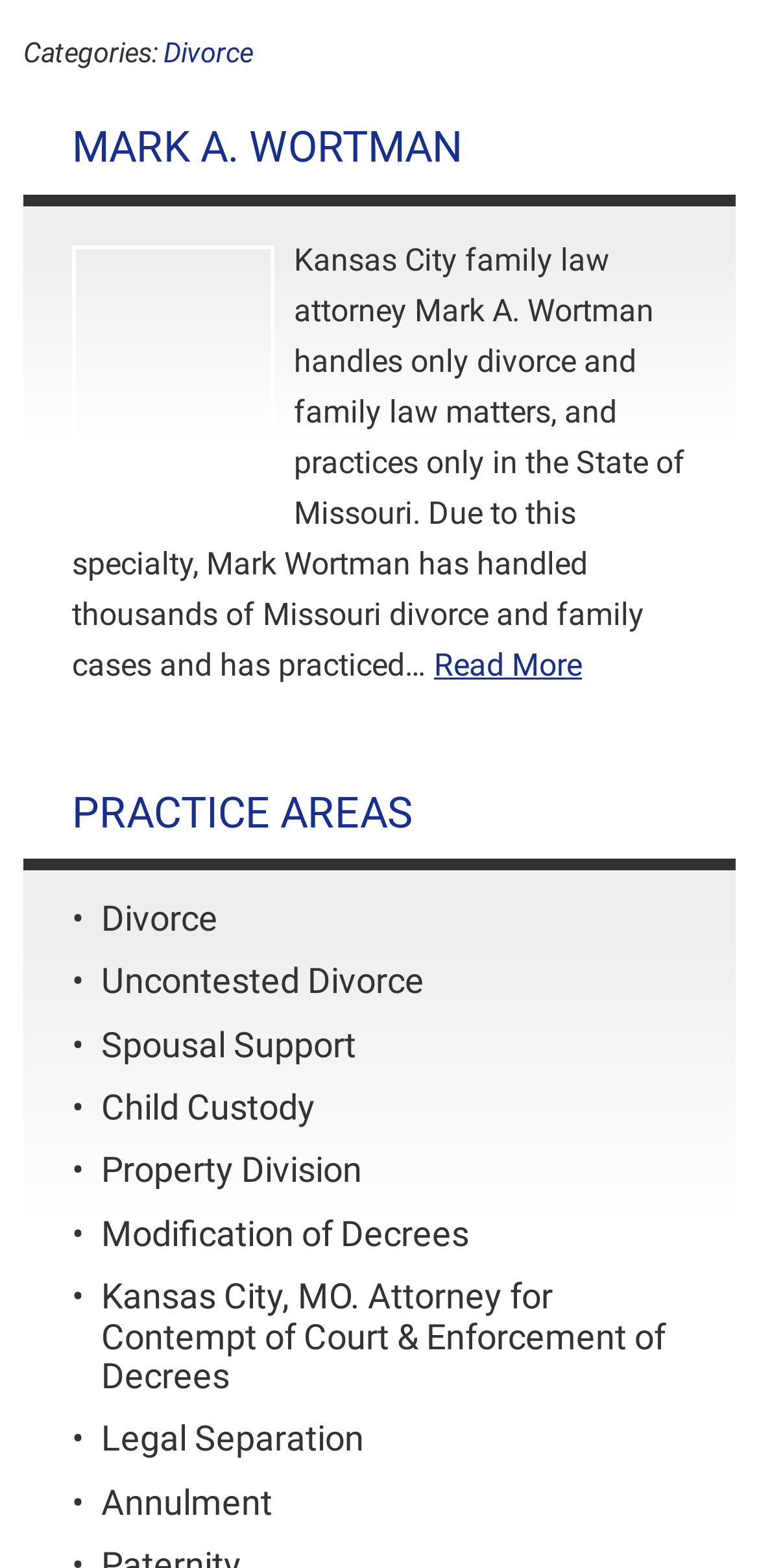How many links are listed under 'PRACTICE AREAS'? Based on the image, give a response in one word or a short phrase.

9